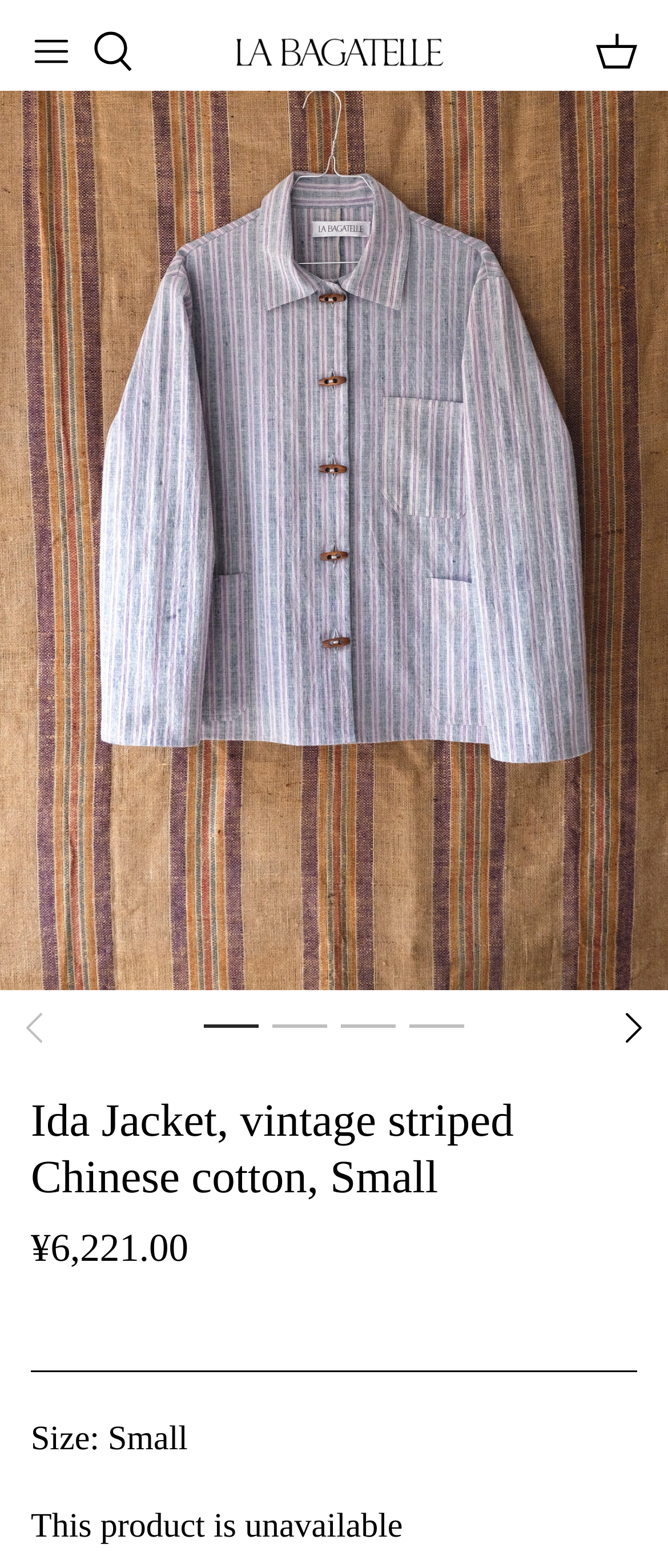Find the bounding box coordinates of the element's region that should be clicked in order to follow the given instruction: "Click the right arrow". The coordinates should consist of four float numbers between 0 and 1, i.e., [left, top, right, bottom].

[0.908, 0.638, 0.99, 0.673]